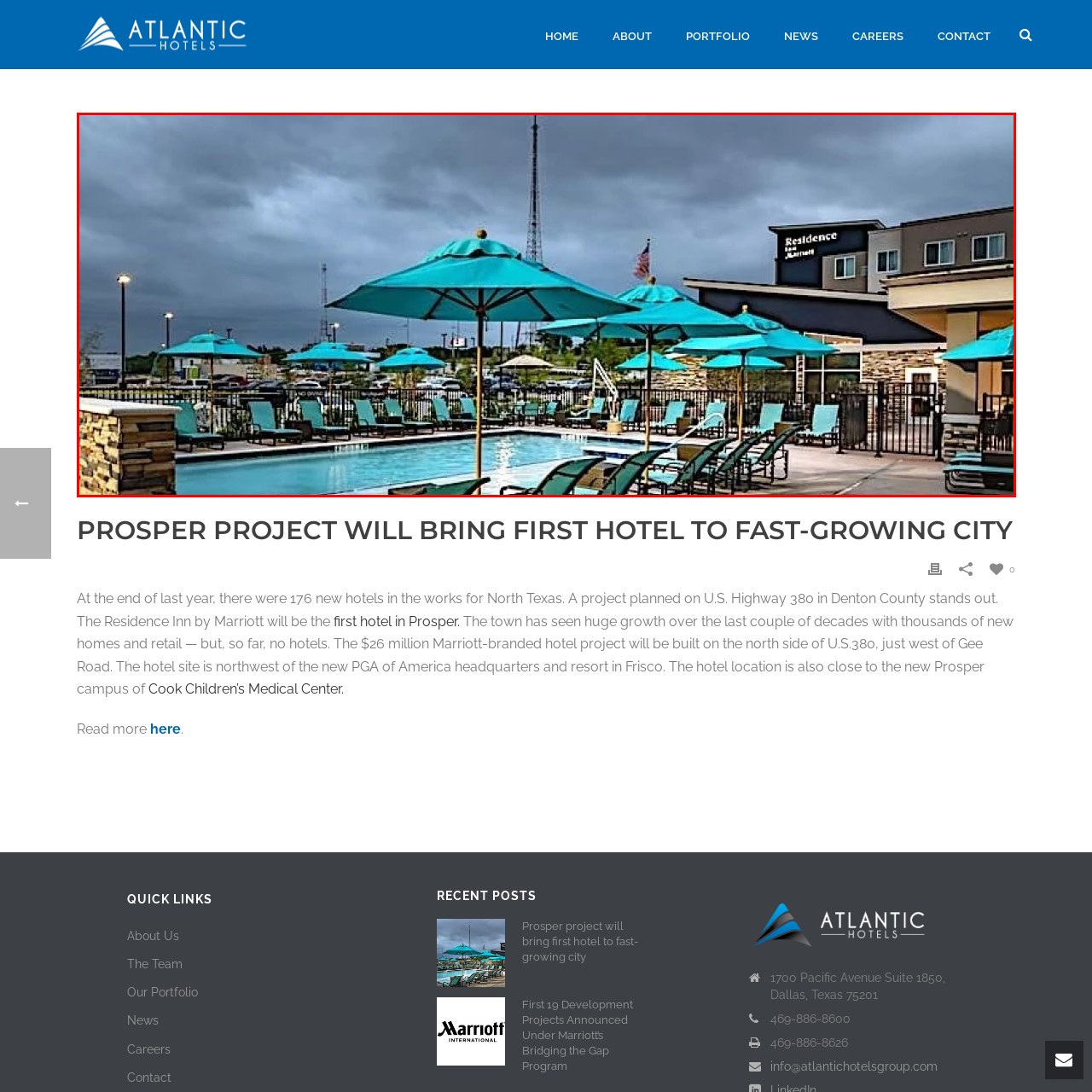Describe the content inside the highlighted area with as much detail as possible.

The image showcases the inviting pool area of the Residence Inn by Marriott, highlighting its contemporary design and amenities. The pool is surrounded by numerous turquoise umbrellas and lounge chairs, creating an atmosphere of relaxation and comfort. In the backdrop, the hotel’s modern exterior is visible, contributing to the welcoming ambiance. A cloudy sky looms overhead, hinting at a tranquil yet dynamic environment. This setting reflects the hotel’s commitment to providing guests with a luxurious experience, emphasizing both leisure and comfort in the fast-growing Prosper area. The project marks a significant development, as it will be the first hotel in Prosper, further enhancing local hospitality offerings.